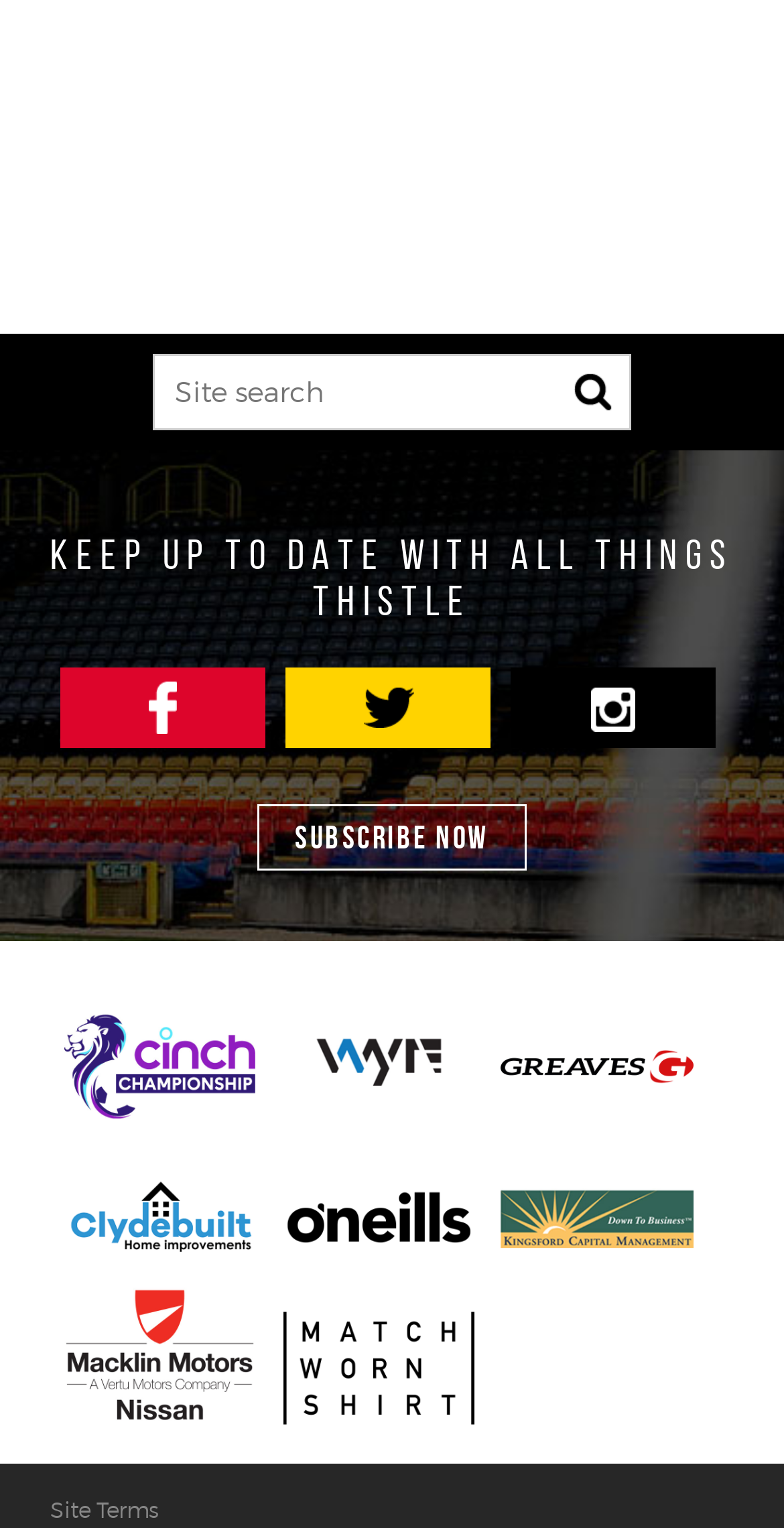Analyze the image and answer the question with as much detail as possible: 
What is the search button text?

The search button text can be found by looking at the search bar section, where there is a textbox with a label 'Site search' and a button next to it. The text on this button is 'Submit'.